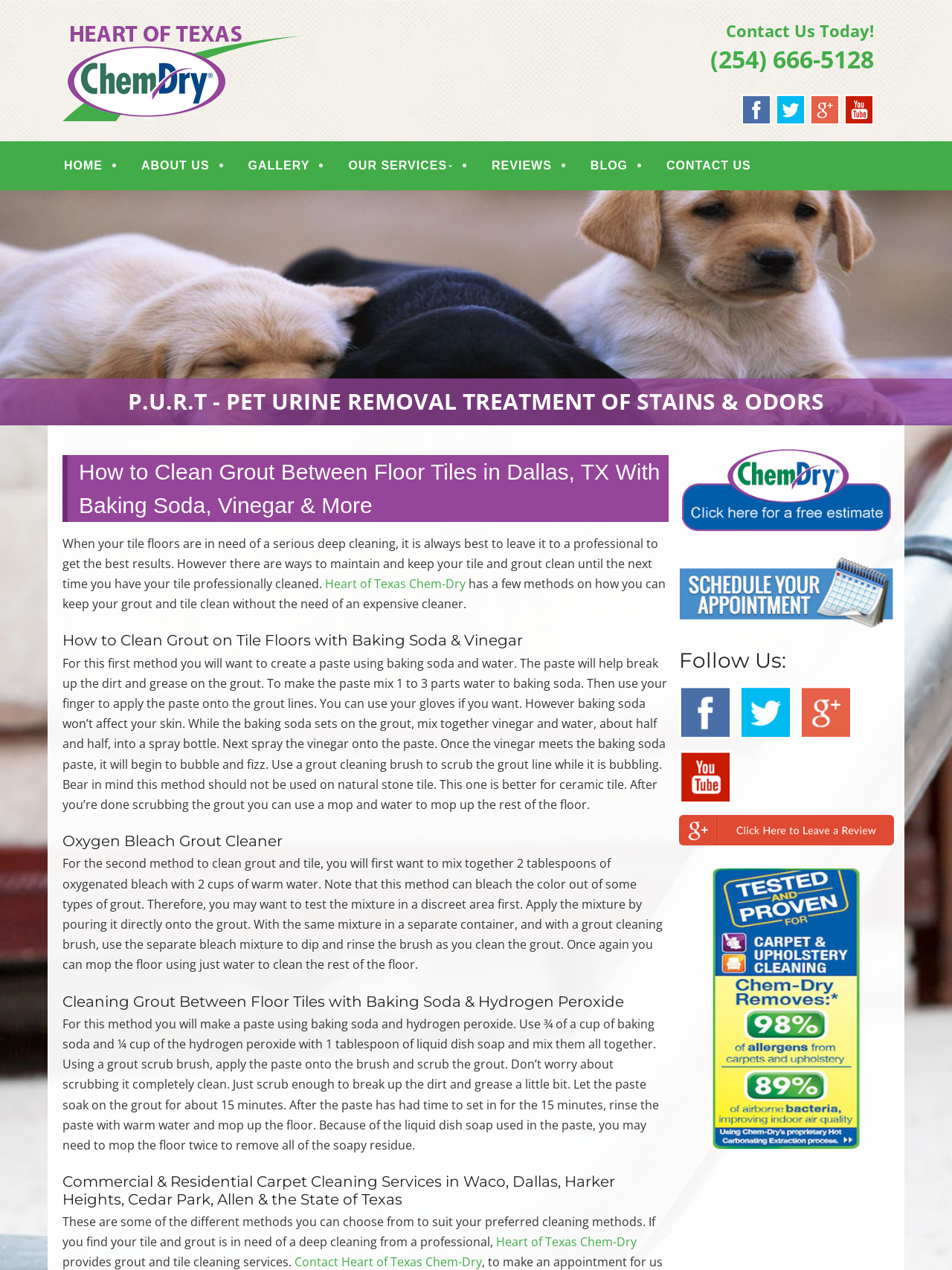Find the bounding box coordinates corresponding to the UI element with the description: "Heart of Texas Chem-Dry". The coordinates should be formatted as [left, top, right, bottom], with values as floats between 0 and 1.

[0.521, 0.971, 0.669, 0.984]